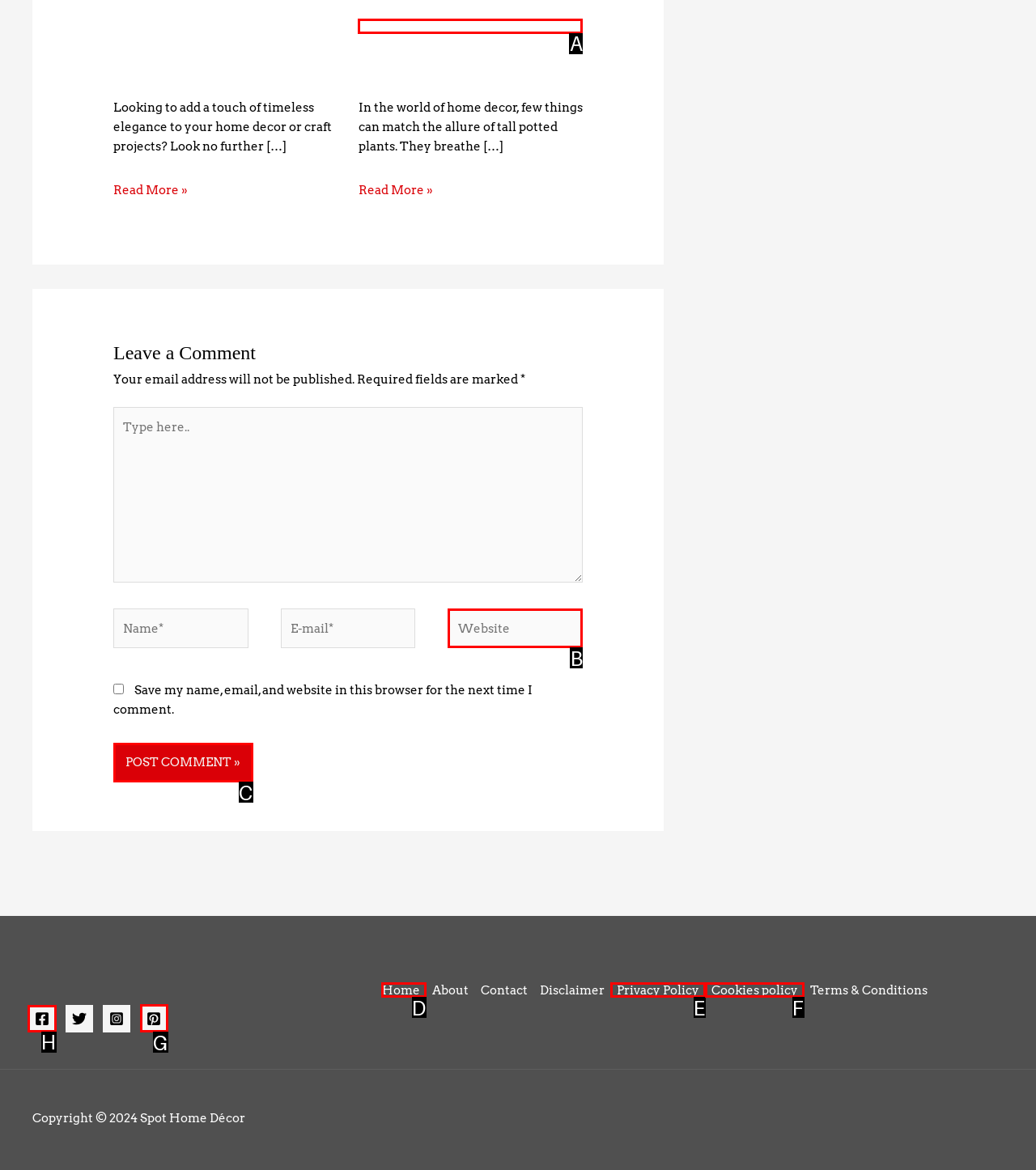Determine the letter of the UI element that will complete the task: Visit Facebook page
Reply with the corresponding letter.

None